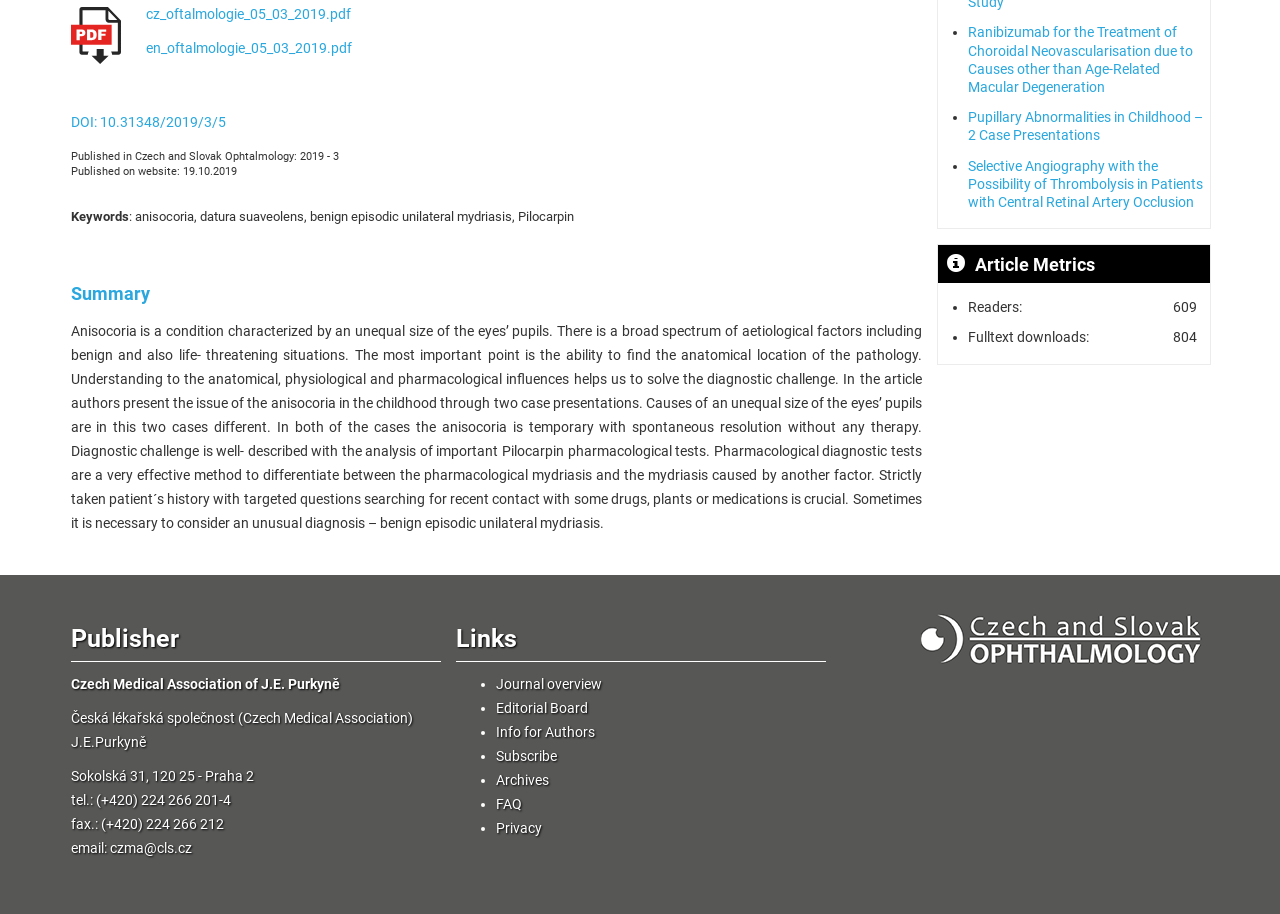Based on the element description, predict the bounding box coordinates (top-left x, top-left y, bottom-right x, bottom-right y) for the UI element in the screenshot: en_oftalmologie_05_03_2019.pdf

[0.114, 0.043, 0.275, 0.061]